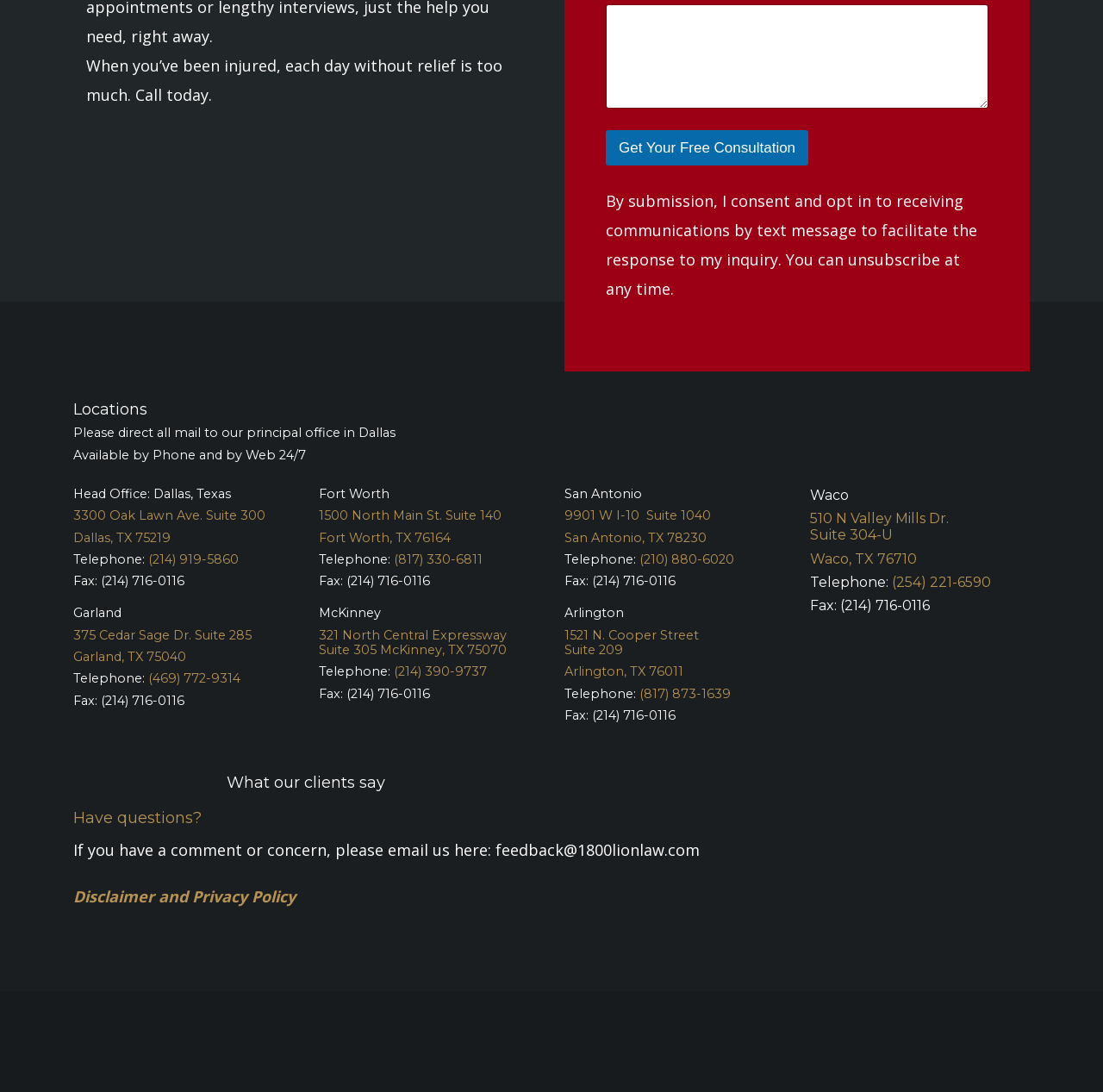Point out the bounding box coordinates of the section to click in order to follow this instruction: "Call the Fort Worth office".

[0.357, 0.505, 0.438, 0.519]